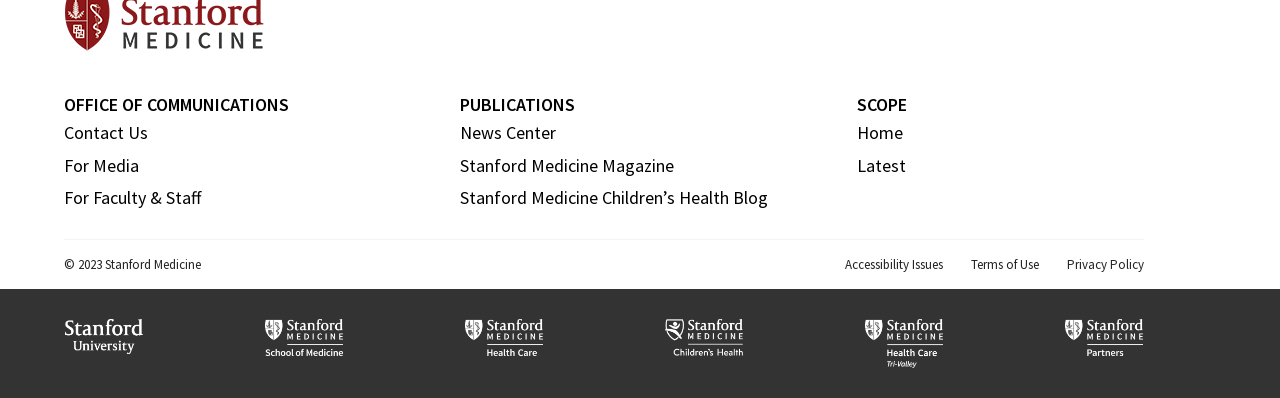Give the bounding box coordinates for the element described as: "Privacy Policy".

[0.834, 0.642, 0.894, 0.685]